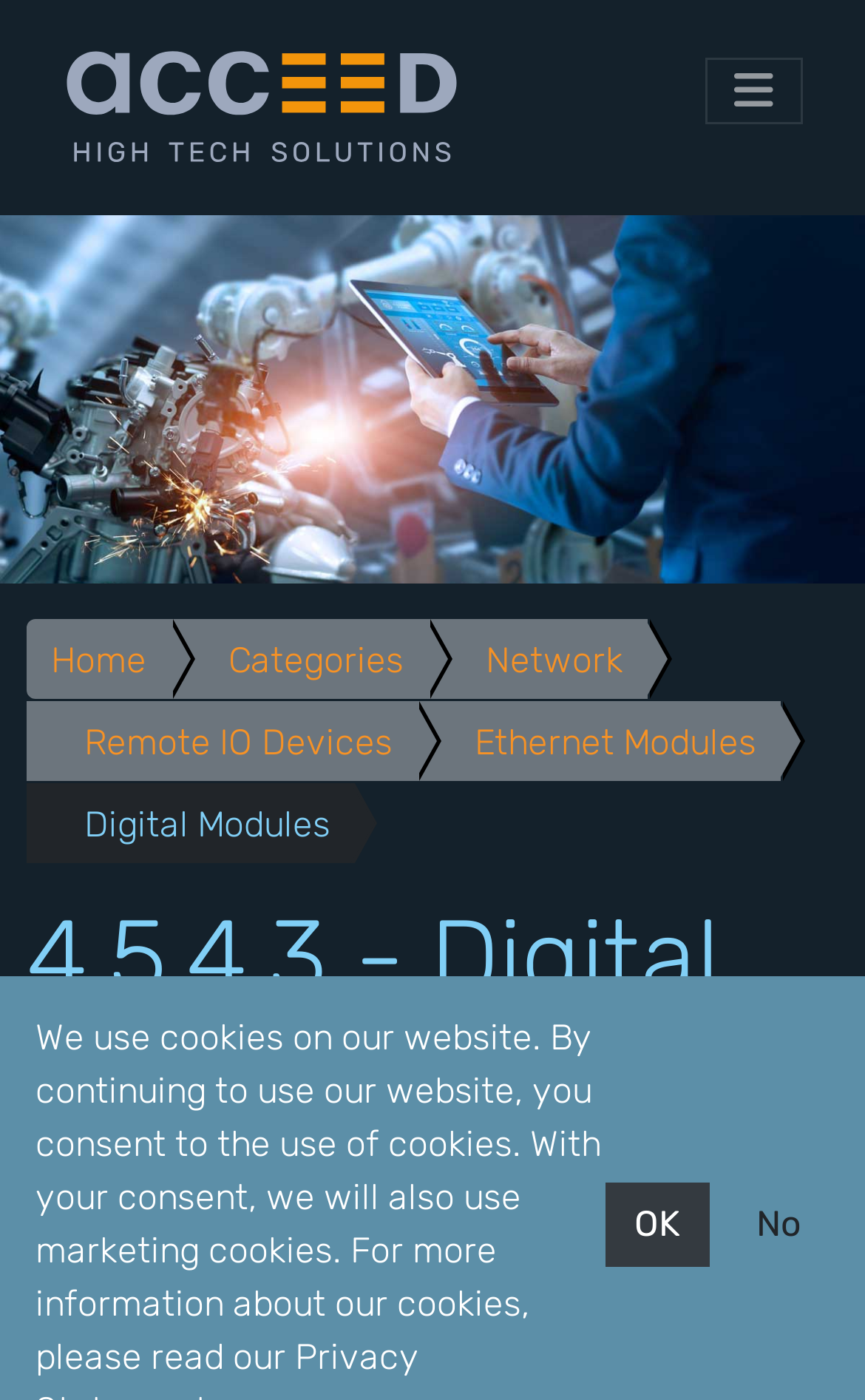Answer the question using only a single word or phrase: 
What is the theme of the website?

Industrial automation